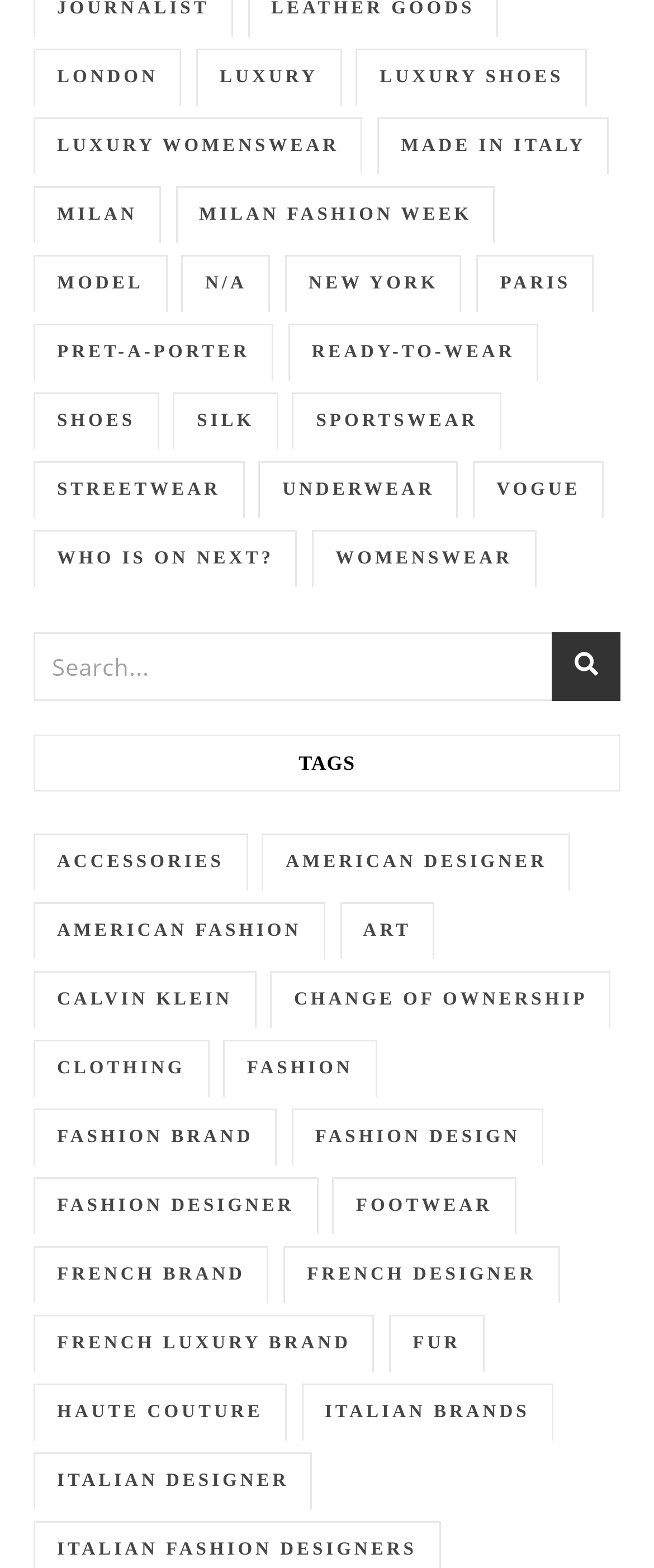Please identify the bounding box coordinates of the area I need to click to accomplish the following instruction: "View Milan Fashion Week".

[0.268, 0.119, 0.757, 0.155]